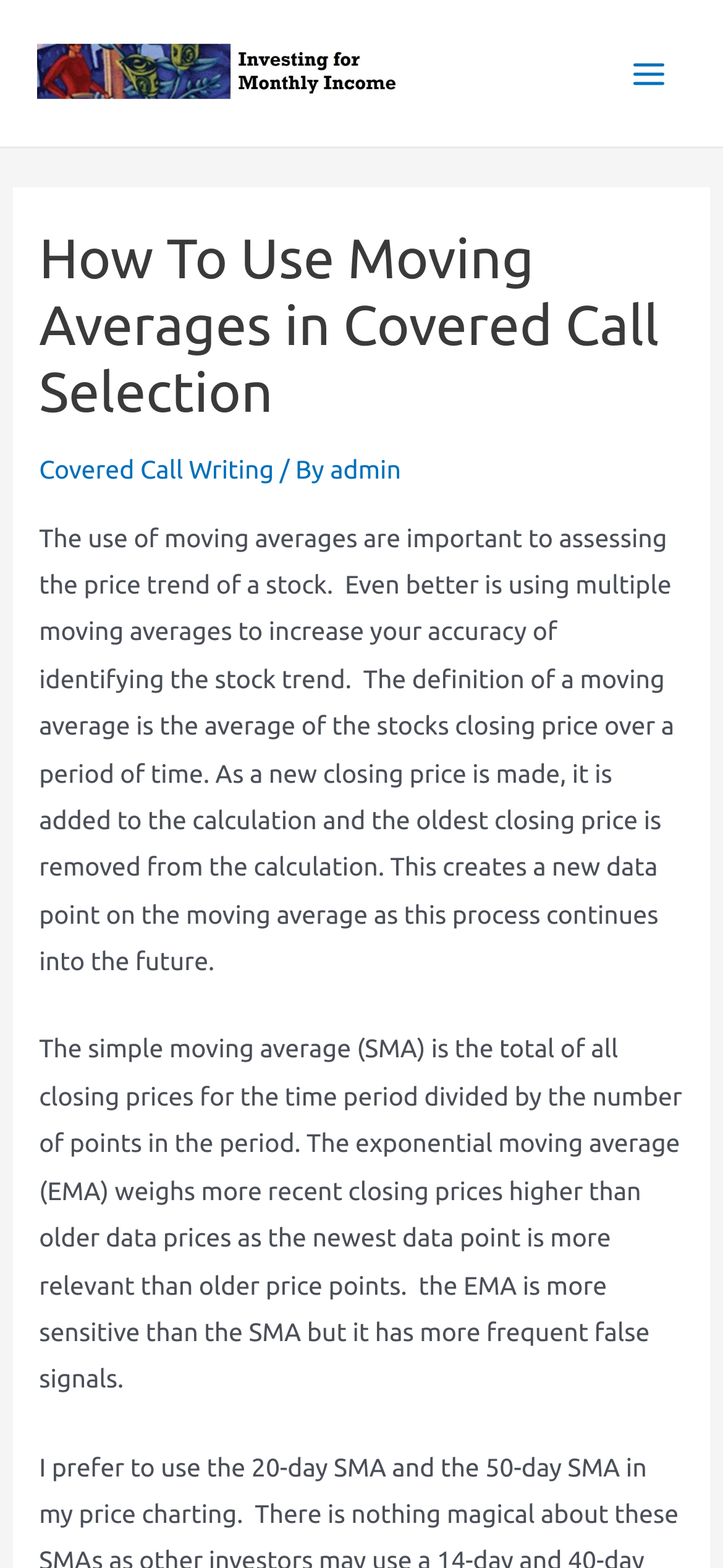Please analyze the image and provide a thorough answer to the question:
What is the benefit of using multiple moving averages?

The webpage suggests that using multiple moving averages can increase the accuracy of identifying the stock trend, implying that it can provide a more reliable assessment of the stock's price trend.